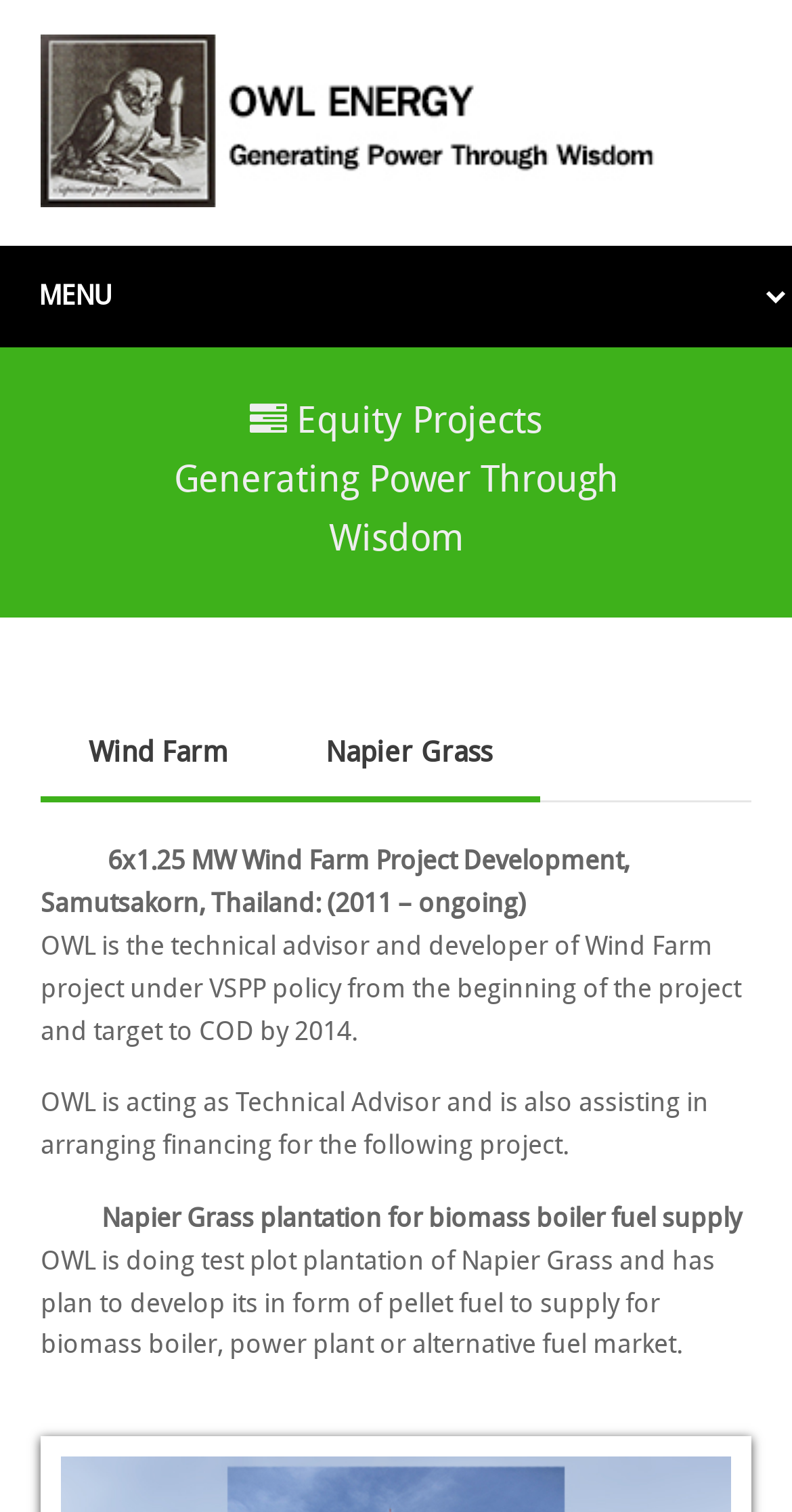Give a succinct answer to this question in a single word or phrase: 
What type of projects does OWL Energy LTD develop?

Wind Farm and Napier Grass